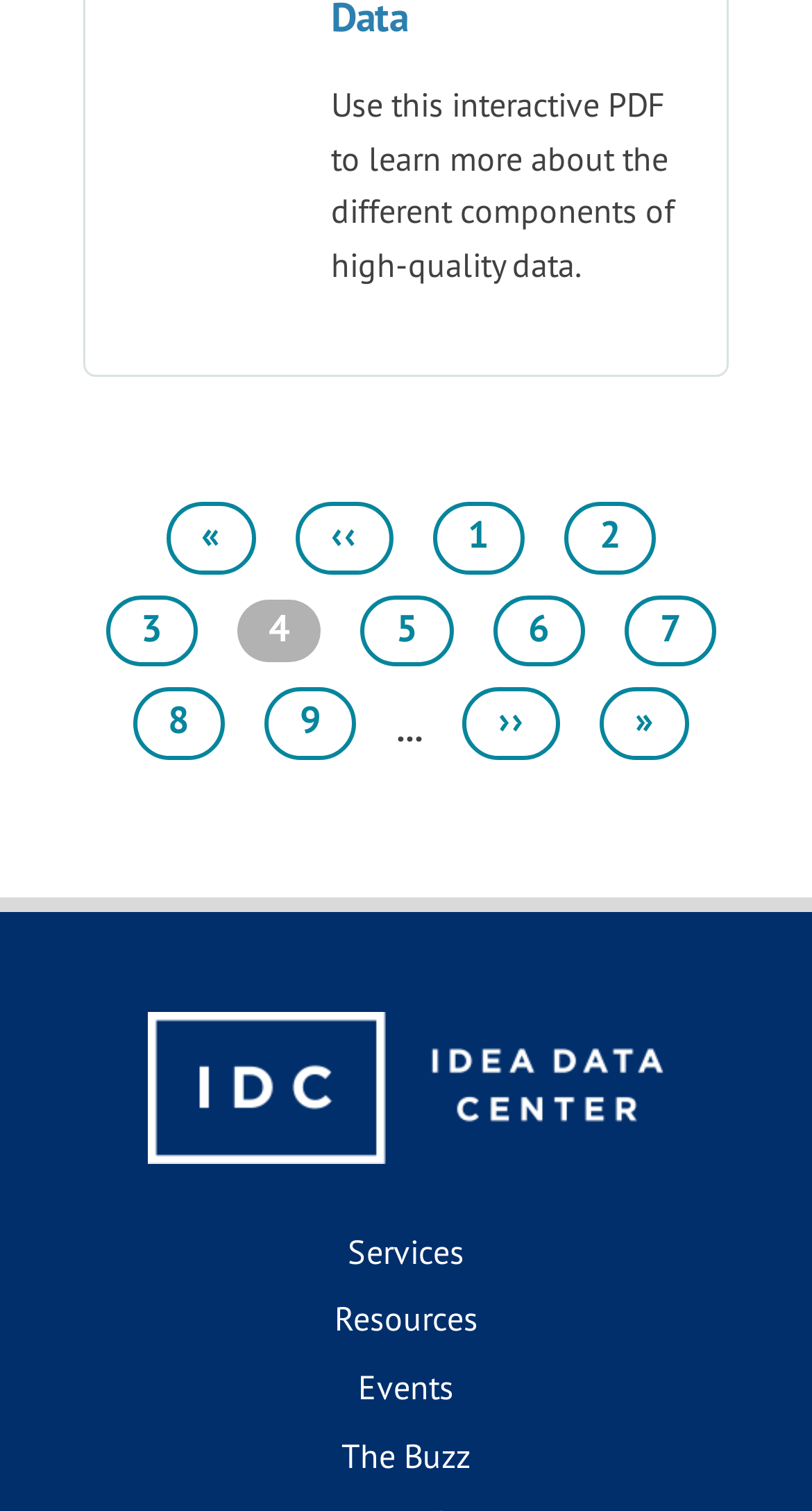Identify the bounding box coordinates of the section that should be clicked to achieve the task described: "check the site logo".

[0.182, 0.669, 0.818, 0.77]